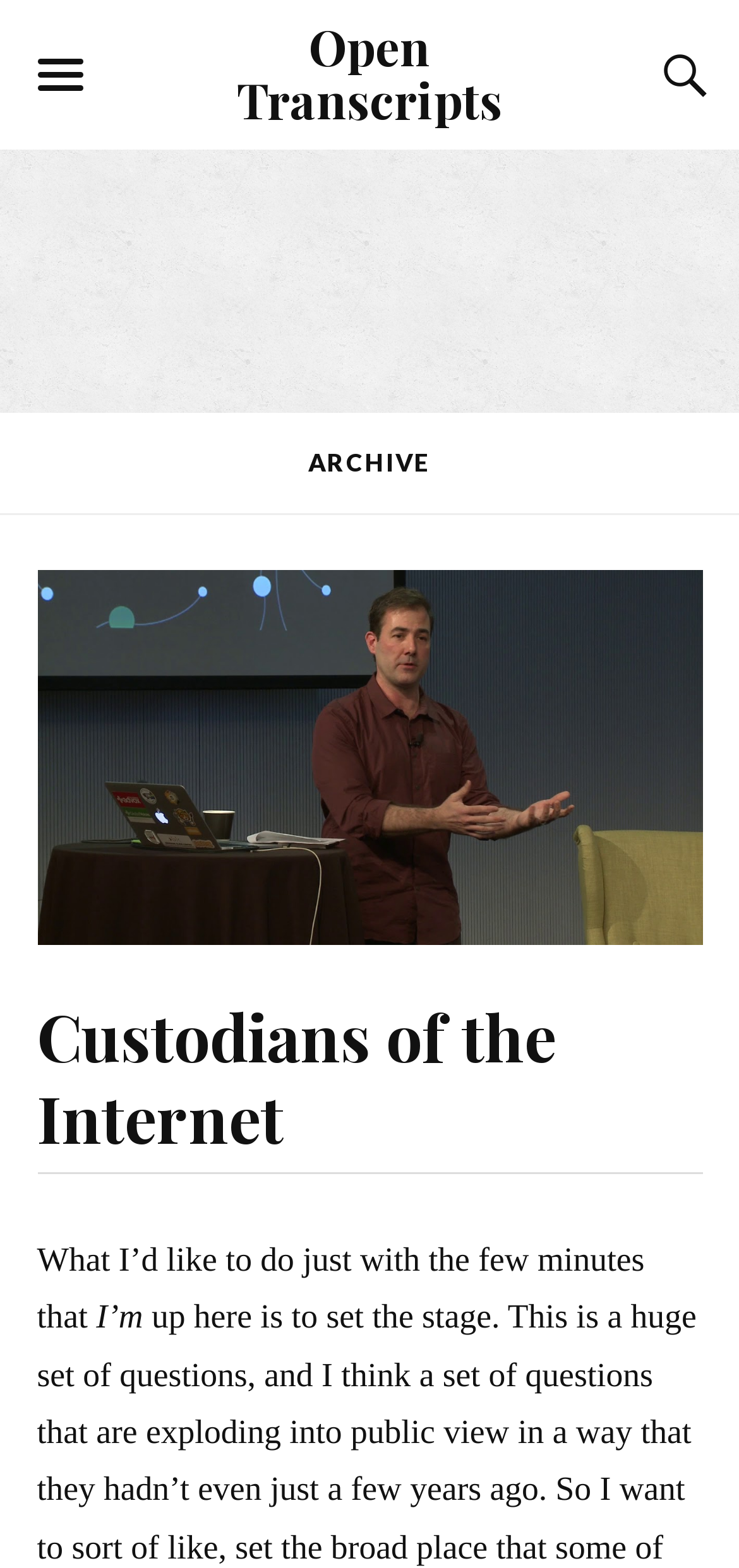What is the title of the link below the 'ARCHIVE' heading?
Look at the image and respond with a one-word or short phrase answer.

Custodians of the Internet